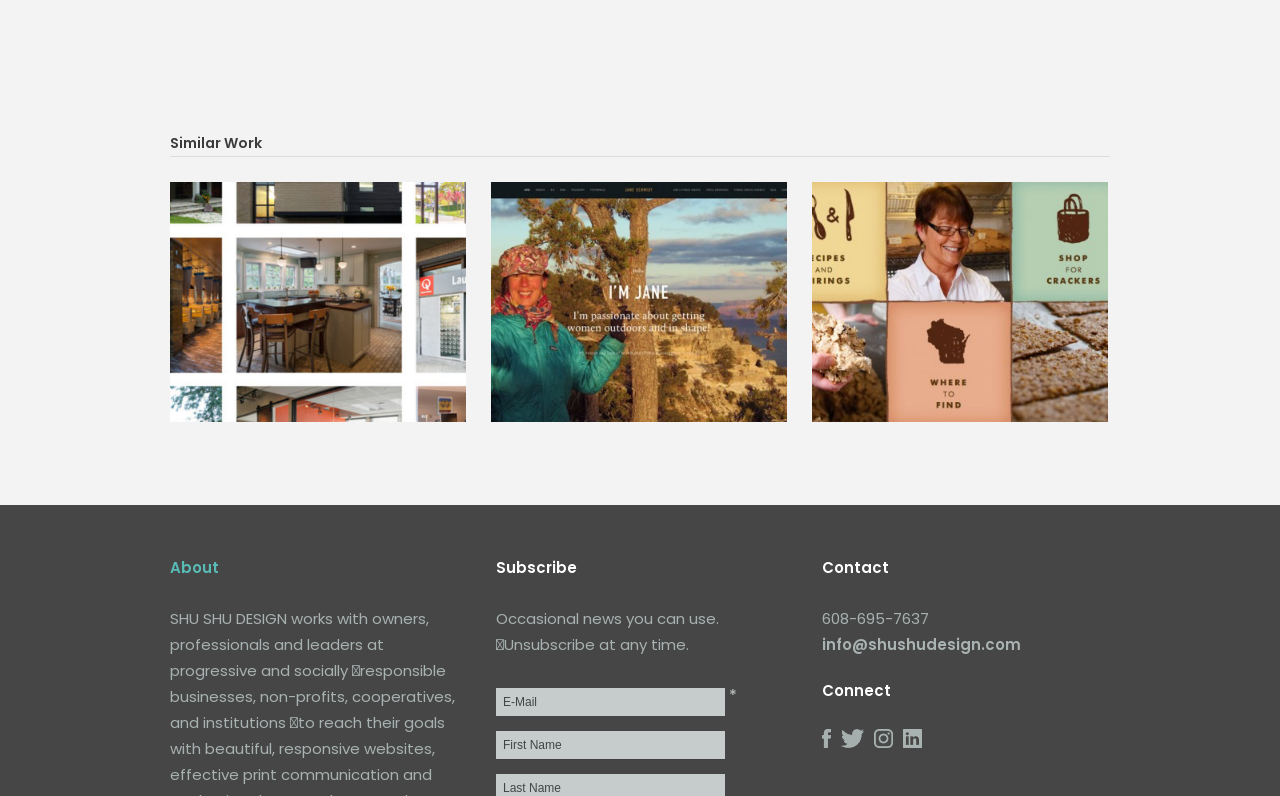Provide a one-word or brief phrase answer to the question:
How many similar work examples are shown?

3